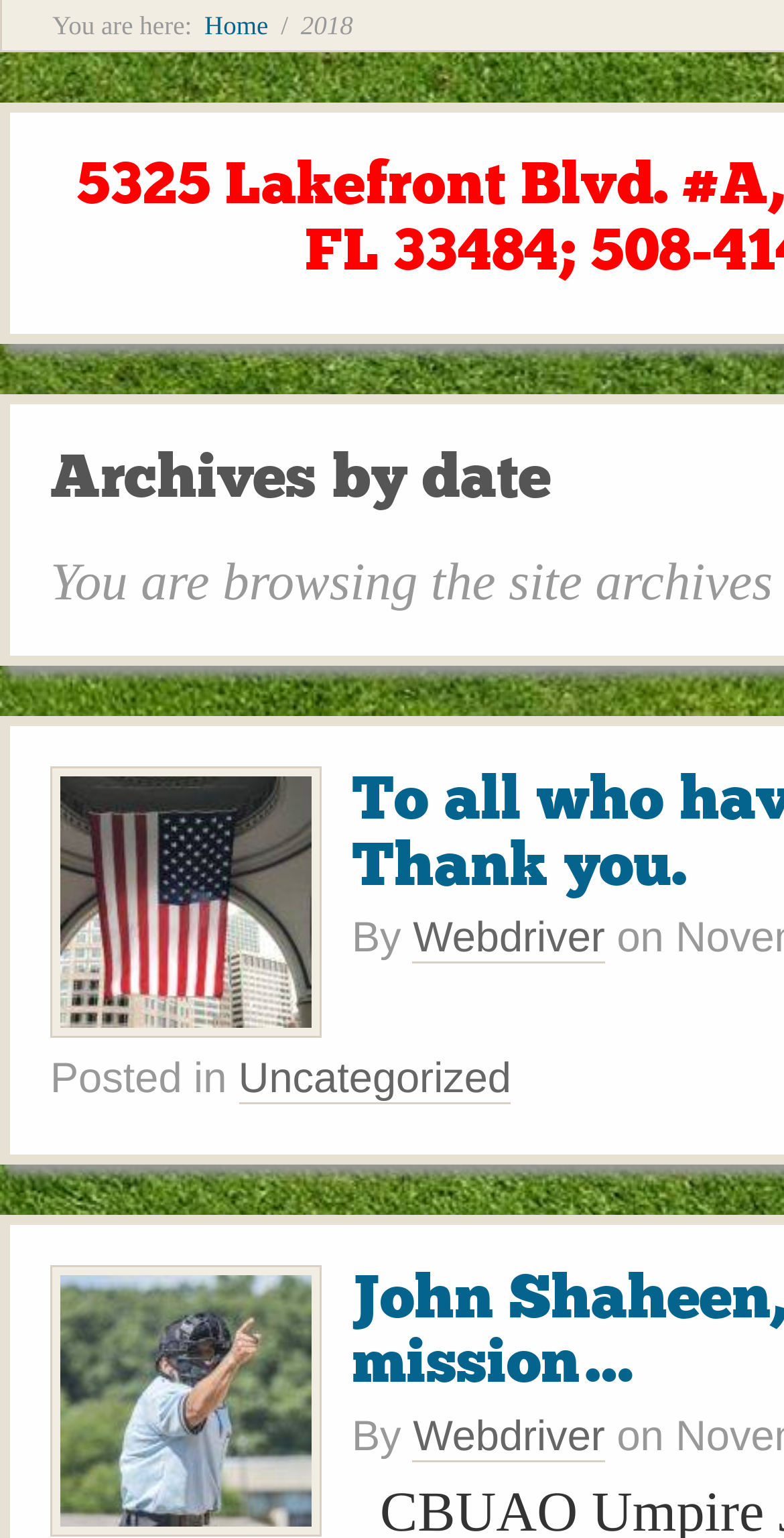What category is the post 'John Shaheen, A man on a mission...' under?
Based on the visual, give a brief answer using one word or a short phrase.

Uncategorized